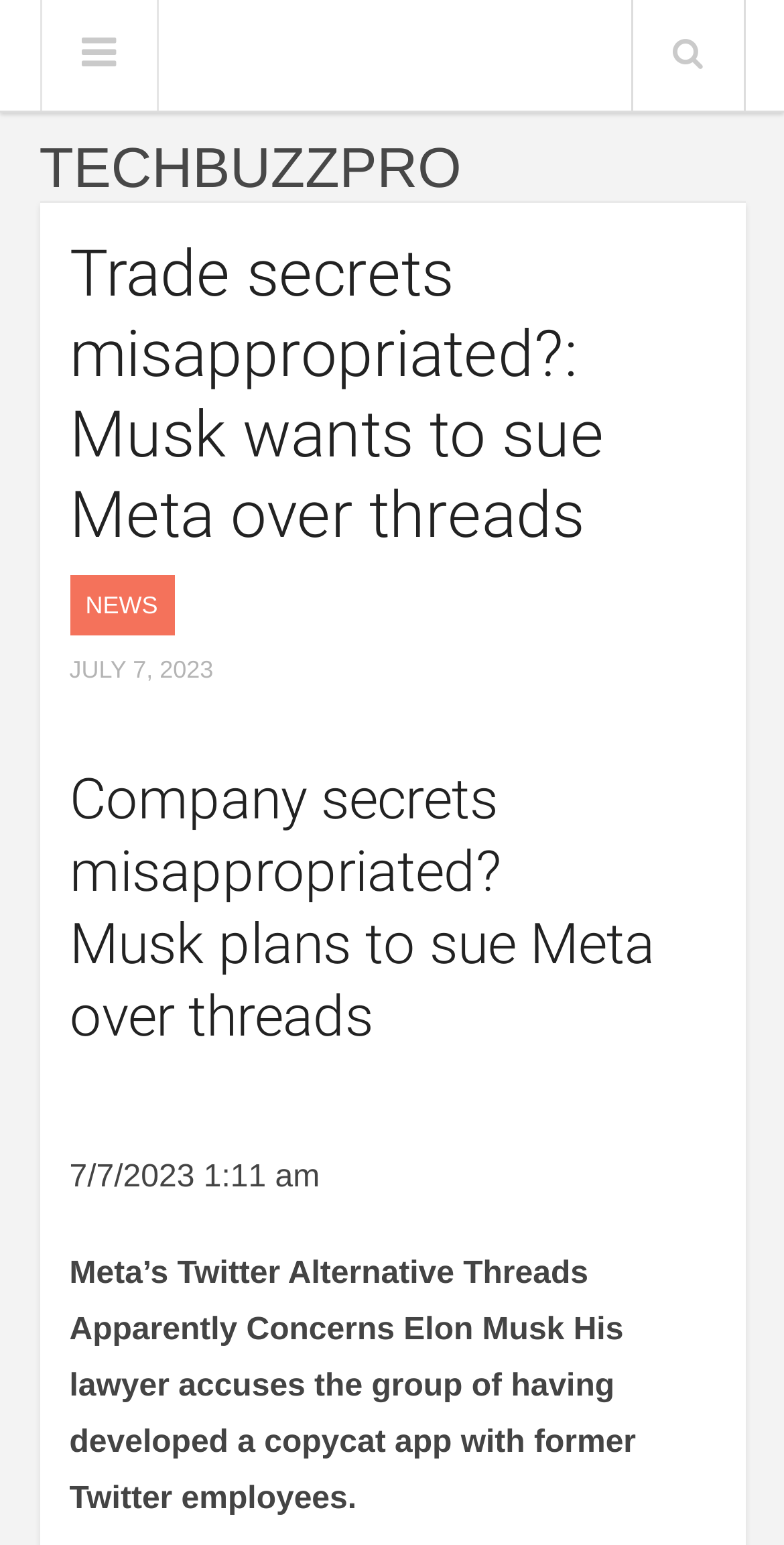What is the name of the website?
Please provide a single word or phrase as your answer based on the screenshot.

TechBuzzPro